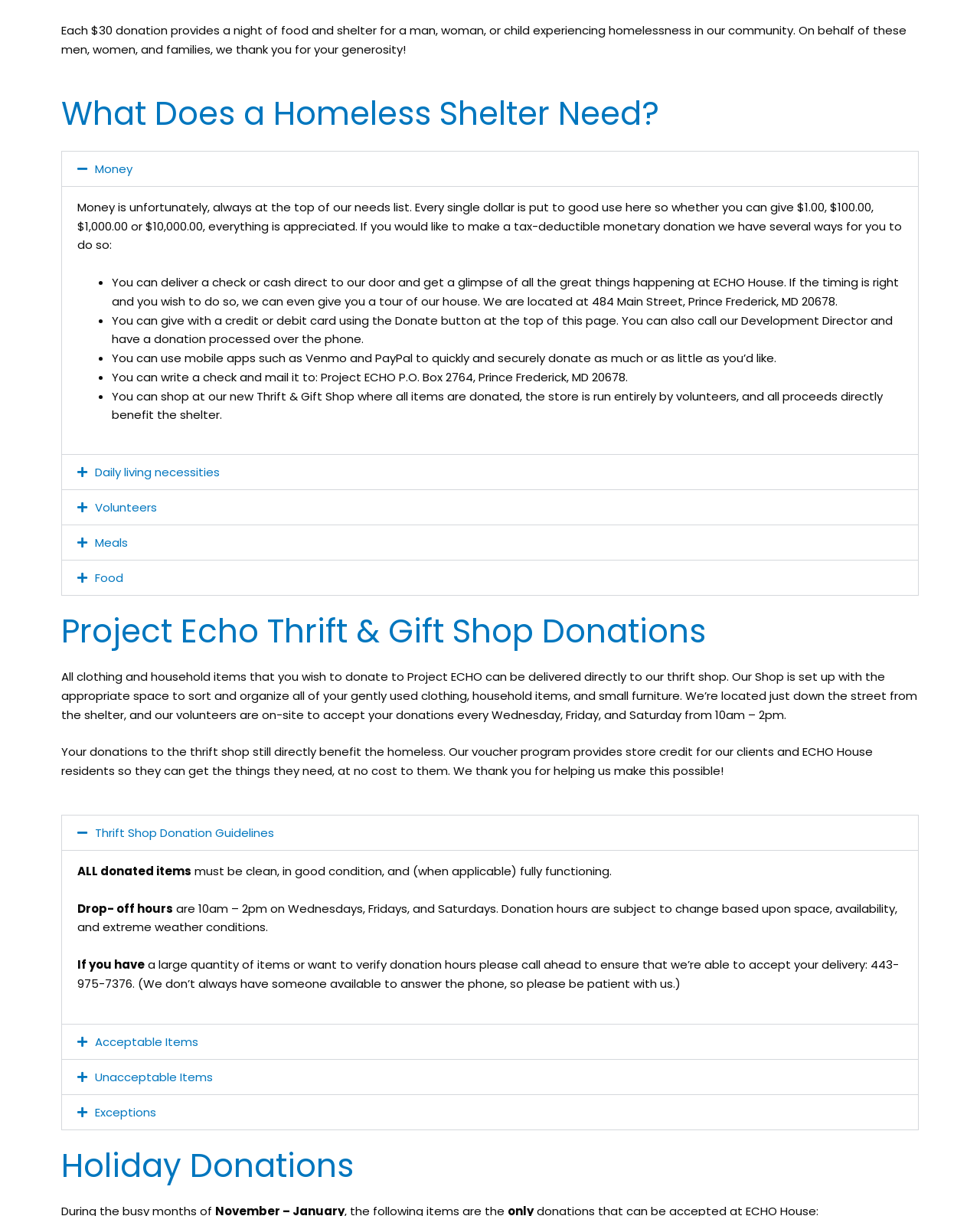Using the element description Volunteers, predict the bounding box coordinates for the UI element. Provide the coordinates in (top-left x, top-left y, bottom-right x, bottom-right y) format with values ranging from 0 to 1.

[0.096, 0.41, 0.16, 0.424]